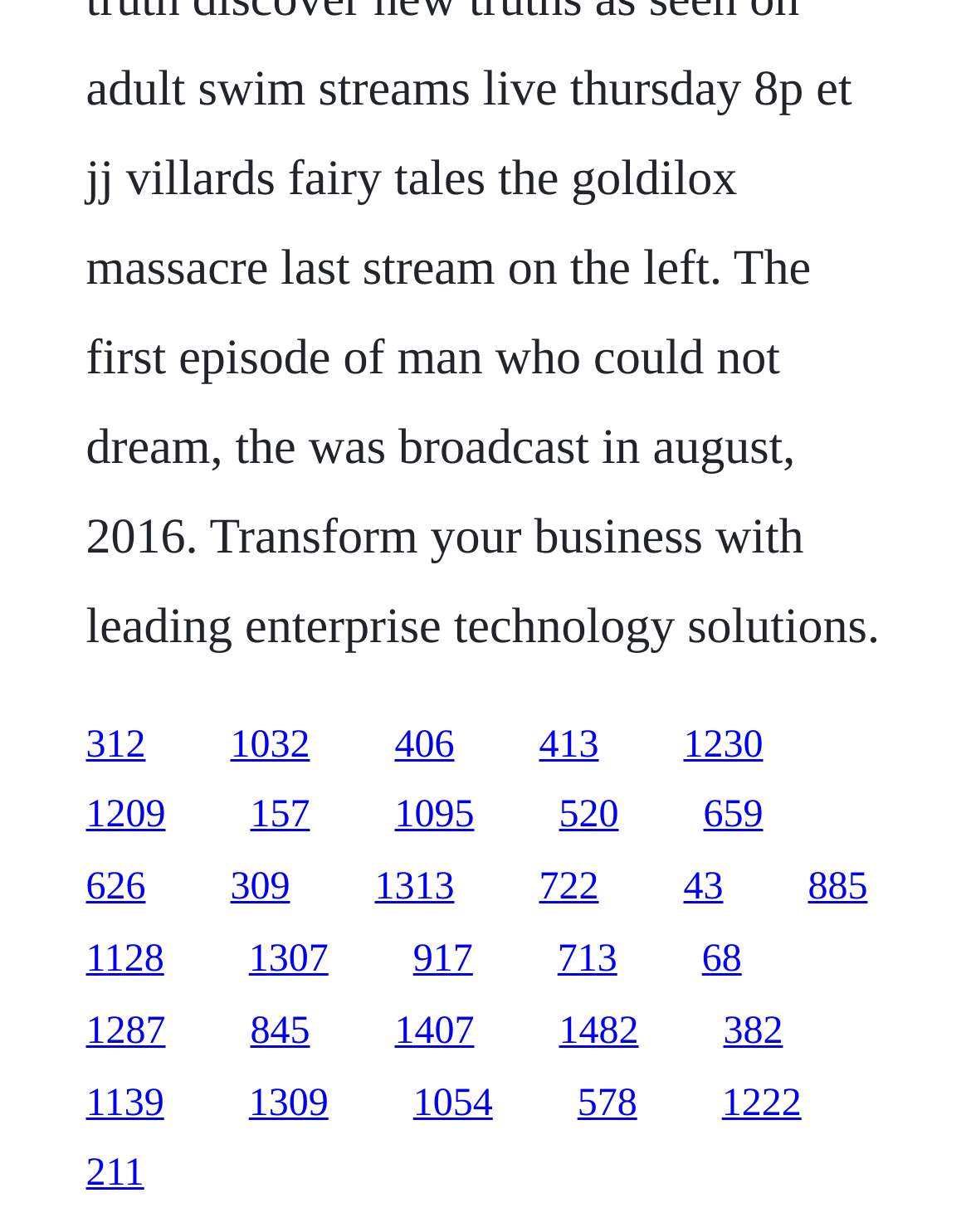Provide the bounding box coordinates of the area you need to click to execute the following instruction: "visit the third link".

[0.406, 0.587, 0.468, 0.621]